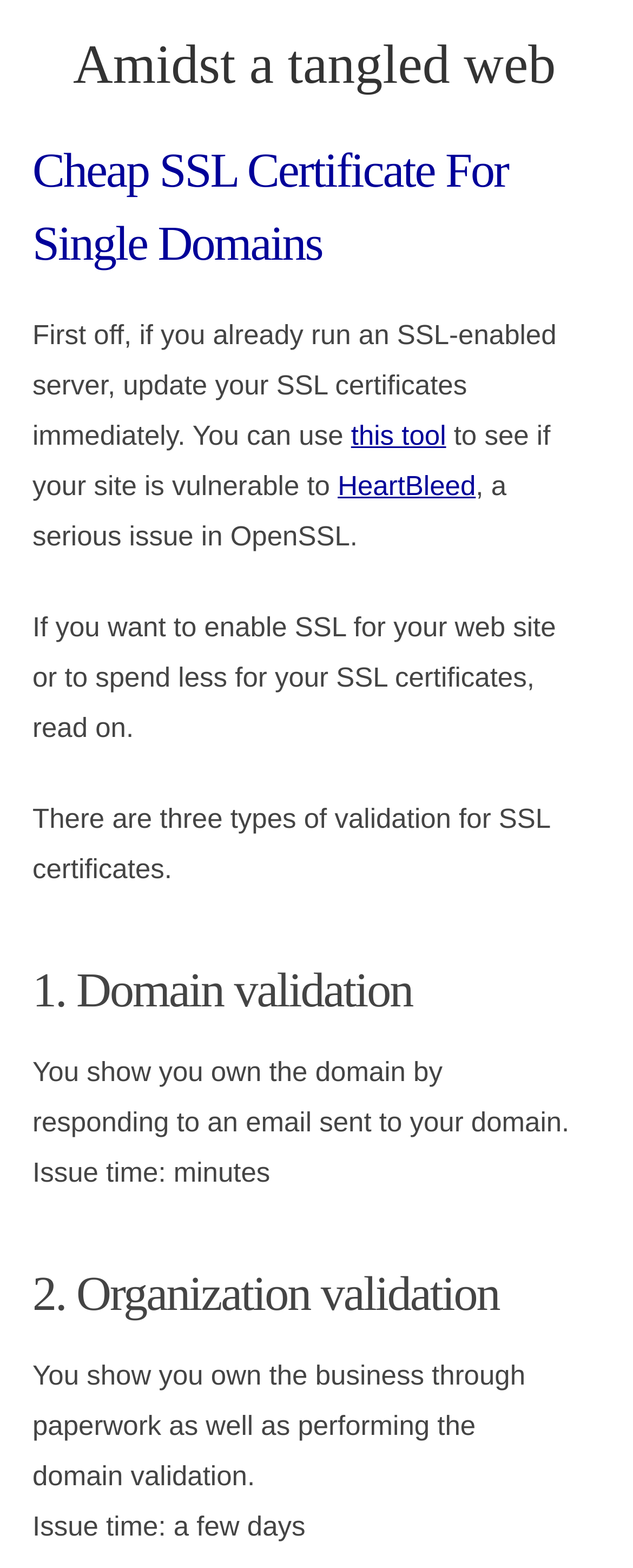Determine the bounding box coordinates for the UI element described. Format the coordinates as (top-left x, top-left y, bottom-right x, bottom-right y) and ensure all values are between 0 and 1. Element description: HeartBleed

[0.533, 0.3, 0.752, 0.32]